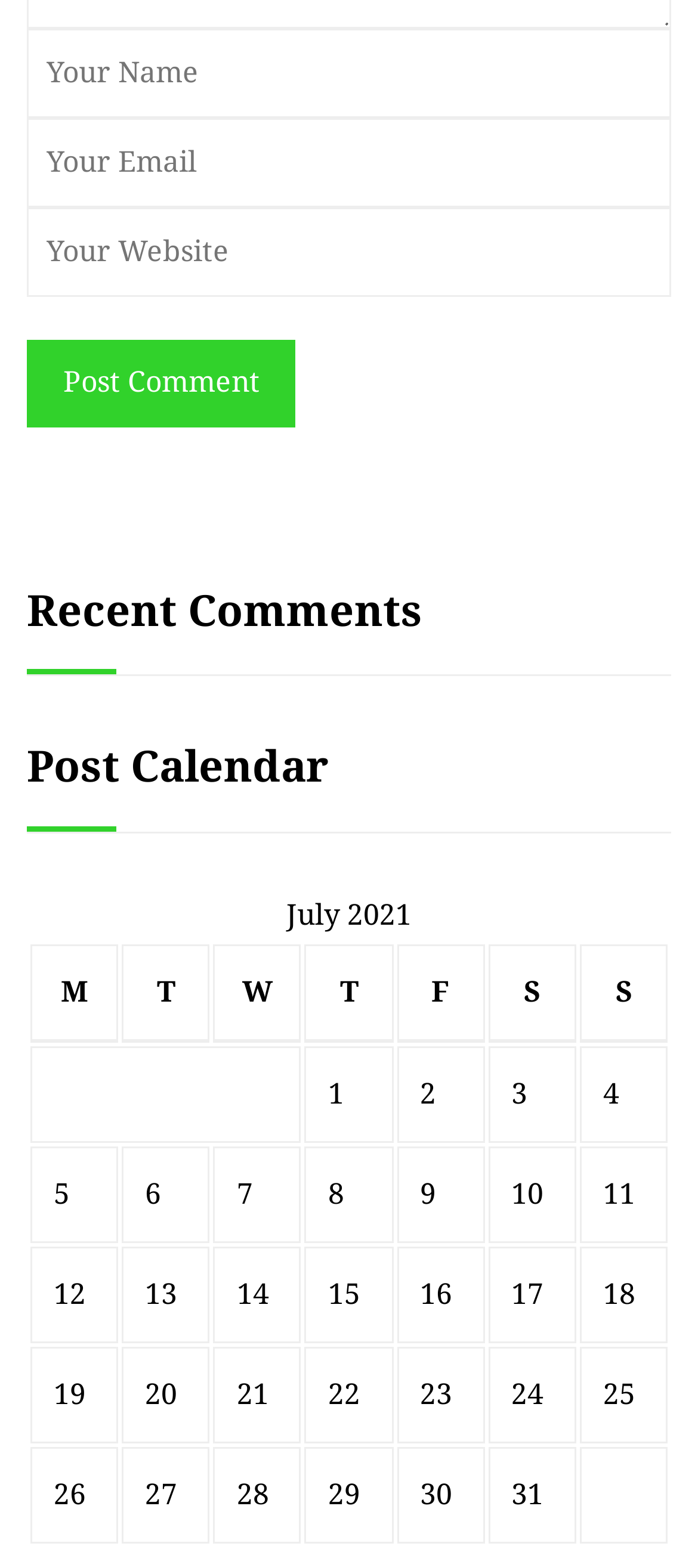Using the information in the image, give a detailed answer to the following question: What is the date of the first post in the table?

I looked at the table and found the first row, which contains a link 'Posts published on July 1, 2021', so the date of the first post is July 1, 2021.